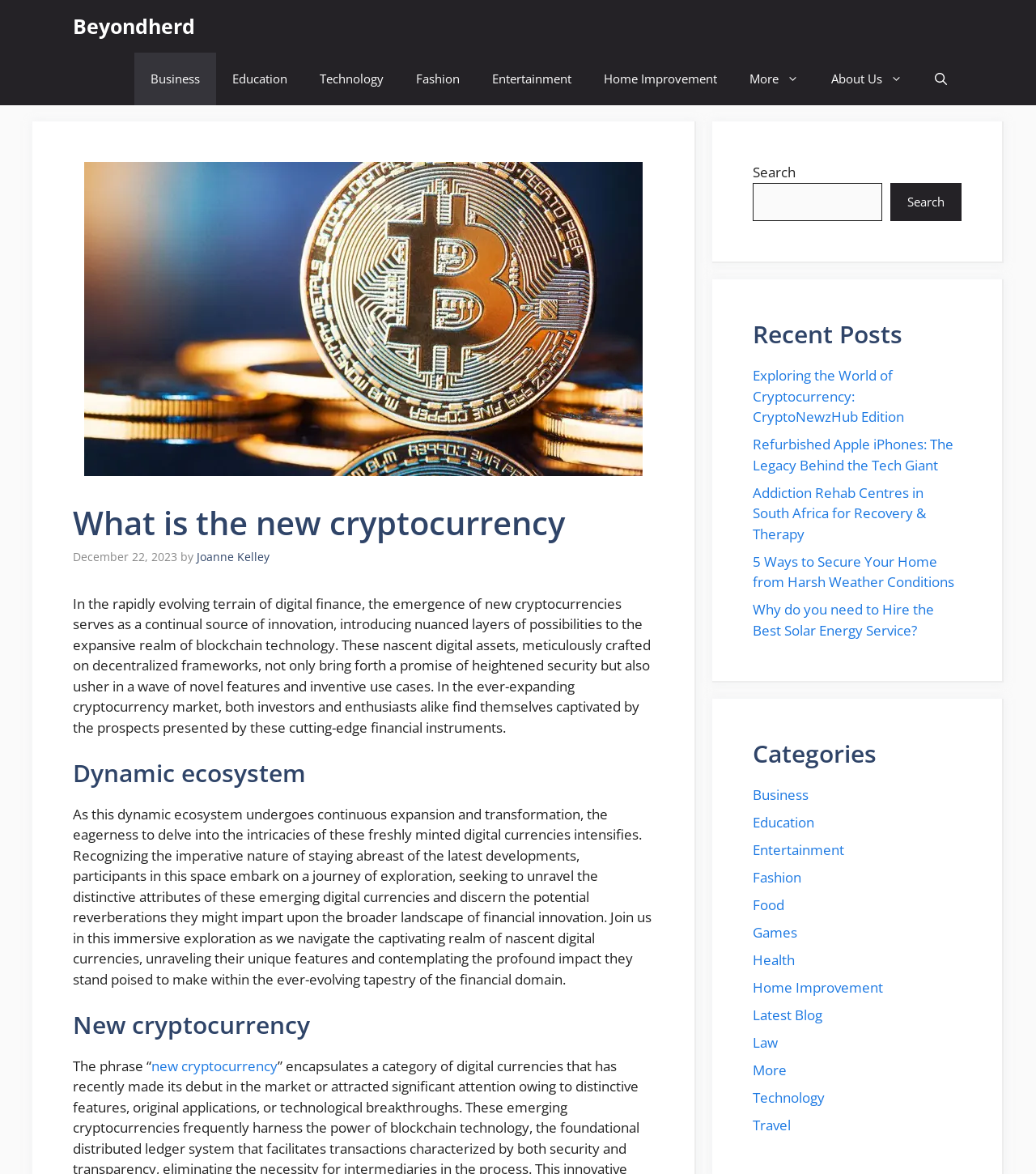Show the bounding box coordinates of the region that should be clicked to follow the instruction: "view real estate."

None